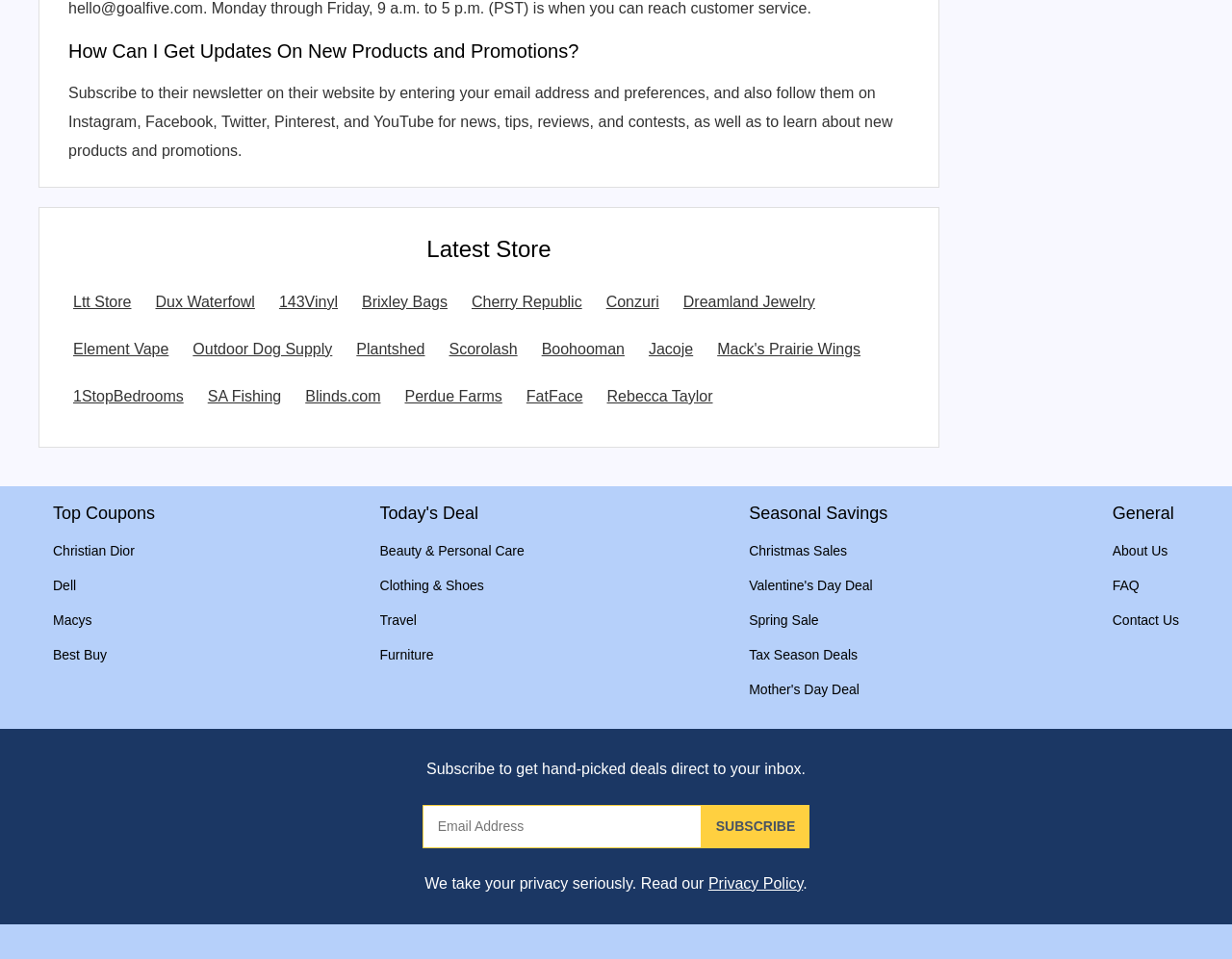Pinpoint the bounding box coordinates of the area that should be clicked to complete the following instruction: "Learn about new products and promotions". The coordinates must be given as four float numbers between 0 and 1, i.e., [left, top, right, bottom].

[0.055, 0.088, 0.725, 0.165]